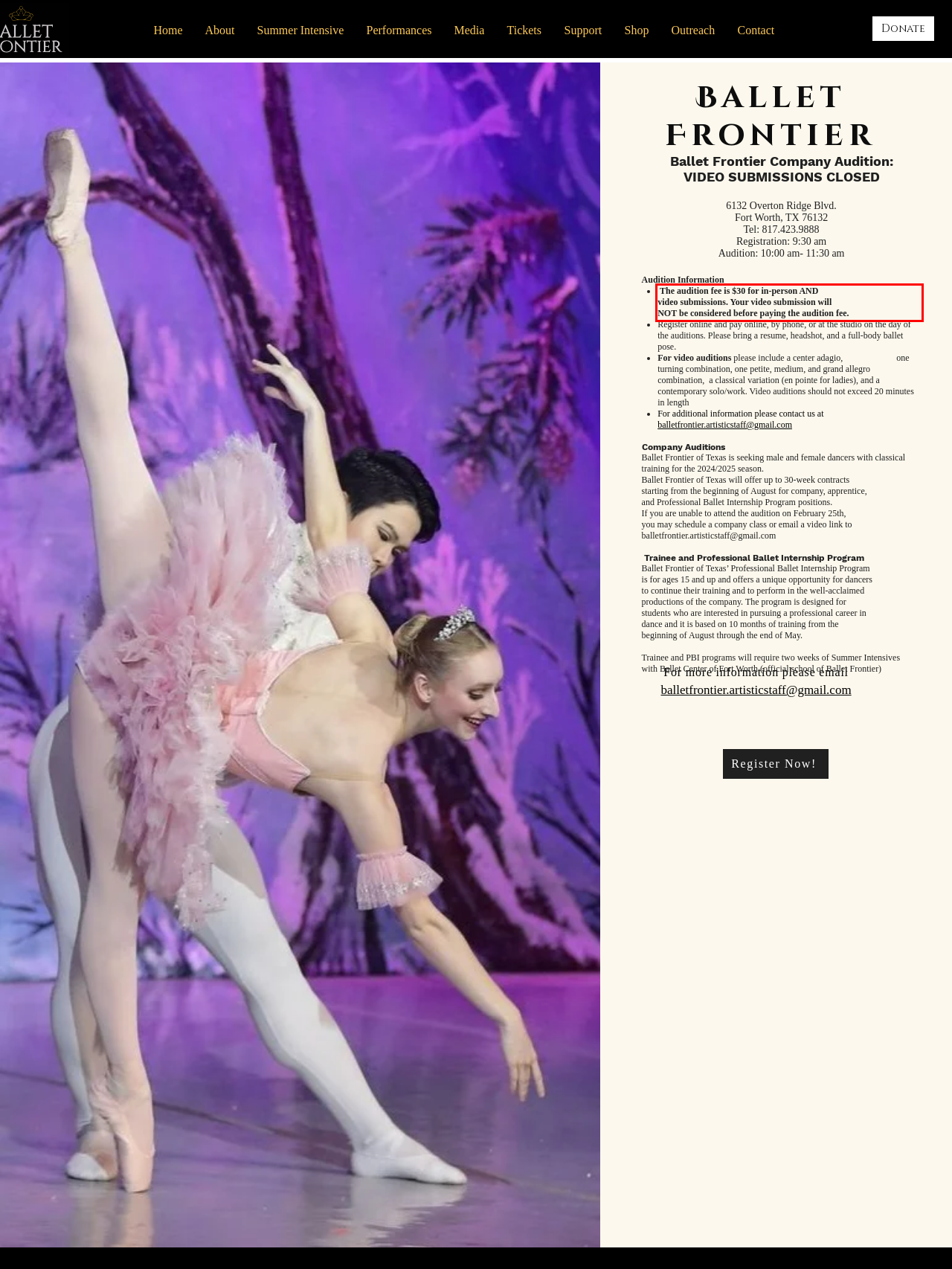You have a screenshot of a webpage where a UI element is enclosed in a red rectangle. Perform OCR to capture the text inside this red rectangle.

The audition fee is $30 for in-person AND video submissions. Your video submission will NOT be considered before paying the audition fee.